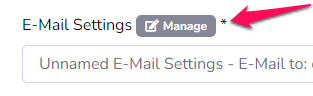Give a one-word or one-phrase response to the question:
What type of notifications is the user customizing?

FBA shipment notifications